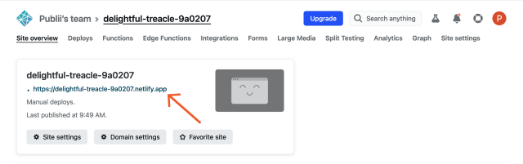Offer a detailed explanation of the image and its components.

The image displays the Netlify site overview for a project named "delightful-treacle-9a2027." Prominently featured is the site's unique URL, highlighted in orange: "https://delightful-treacle-9a2027.netlify.app." Below the URL, a note states "Manual deploys," indicating the method of deployment for the site. The last published time is recorded as 8:49 AM. In the top-right corner, various navigation options are visible, including buttons for "Site settings" and "Domain settings," along with a "Favorite site" option. The overall interface presents a clean and user-friendly view of the site's details, critical for managing web projects effectively.